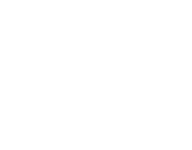Who is the target audience of the 'News Services'?
Give a single word or phrase answer based on the content of the image.

Golf enthusiasts